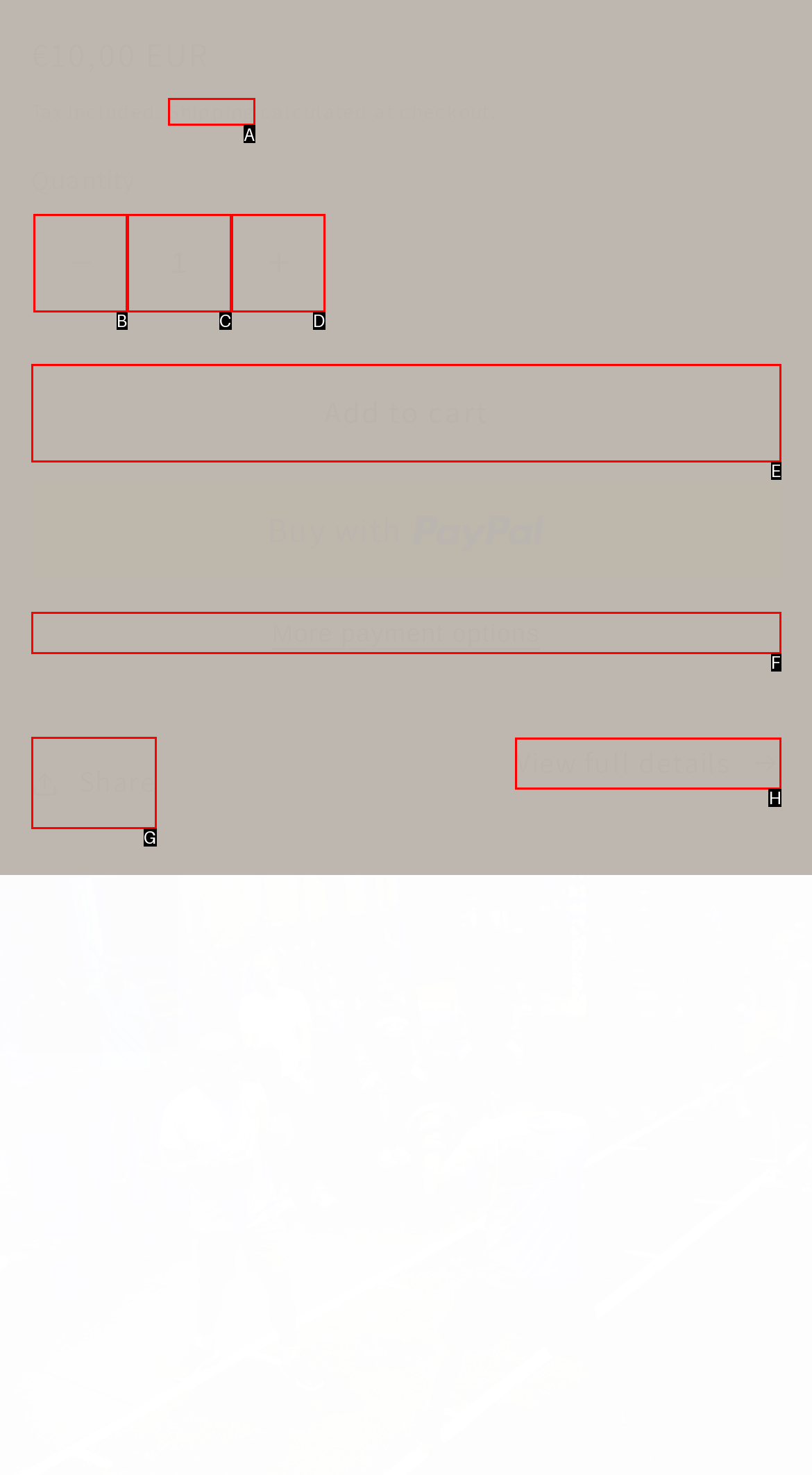Identify the letter of the UI element you should interact with to perform the task: Visit the Twitter page
Reply with the appropriate letter of the option.

None